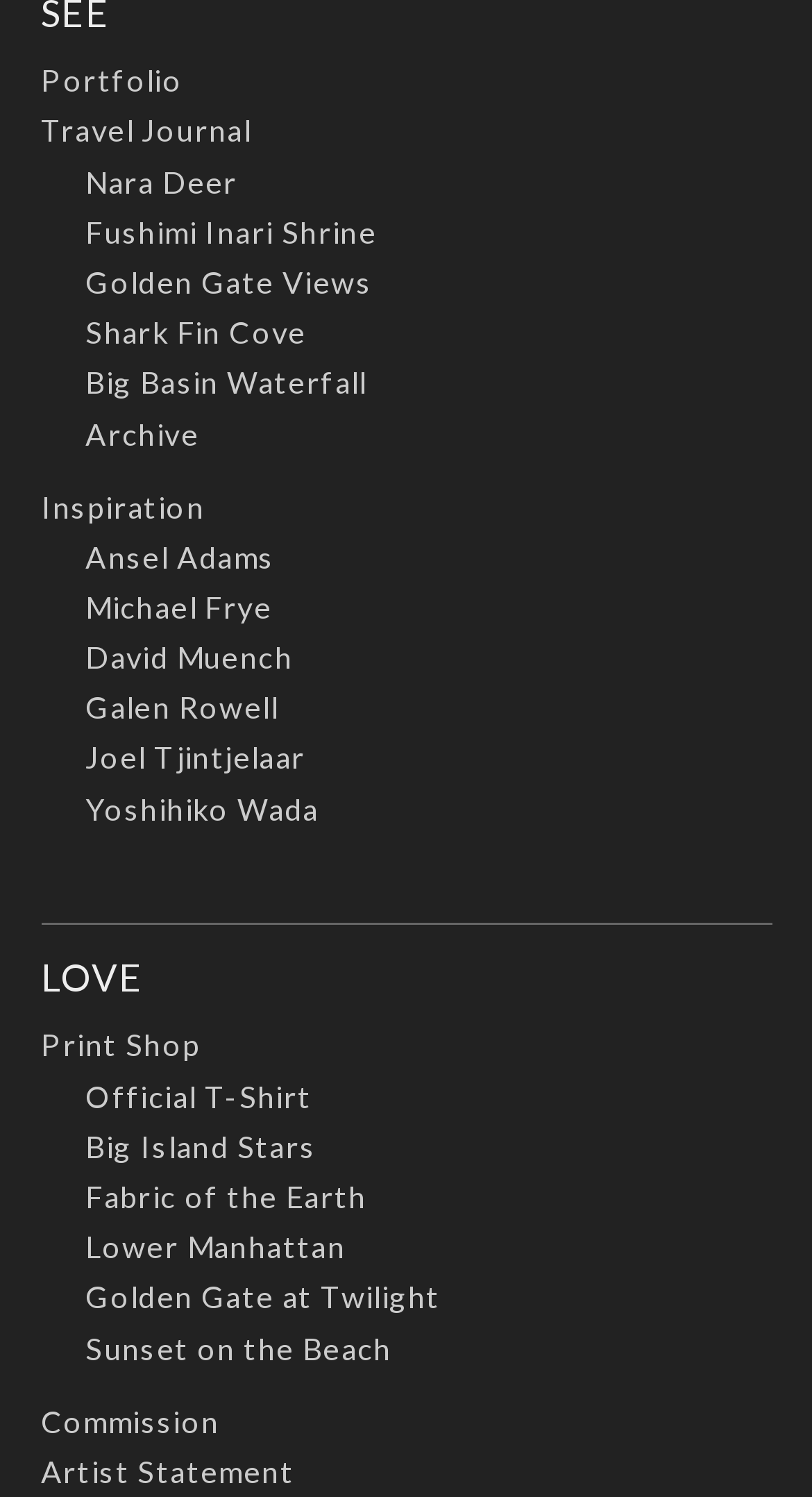Identify the bounding box coordinates for the element that needs to be clicked to fulfill this instruction: "Explore inspiration". Provide the coordinates in the format of four float numbers between 0 and 1: [left, top, right, bottom].

[0.05, 0.326, 0.252, 0.35]